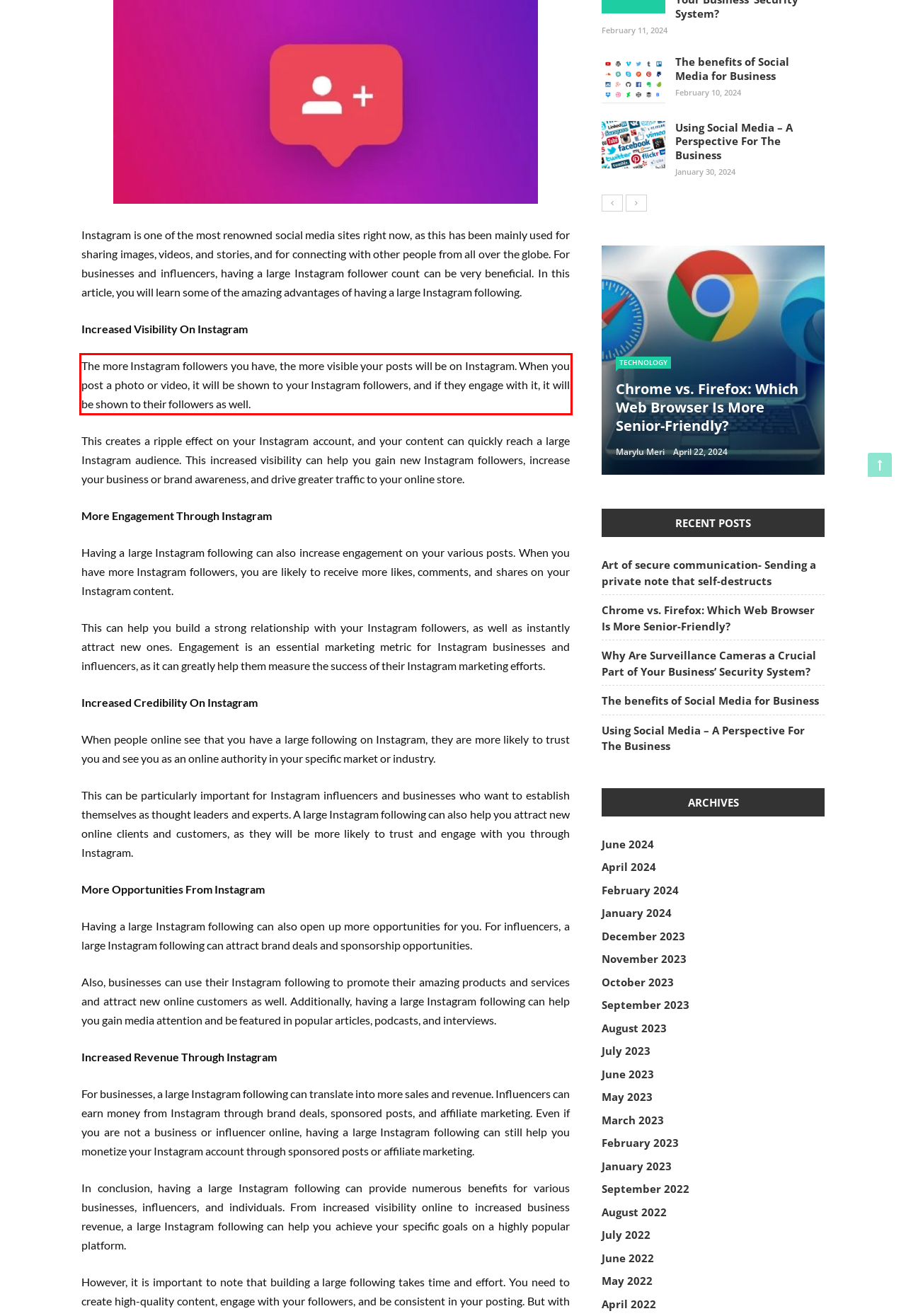You have a screenshot of a webpage, and there is a red bounding box around a UI element. Utilize OCR to extract the text within this red bounding box.

The more Instagram followers you have, the more visible your posts will be on Instagram. When you post a photo or video, it will be shown to your Instagram followers, and if they engage with it, it will be shown to their followers as well.